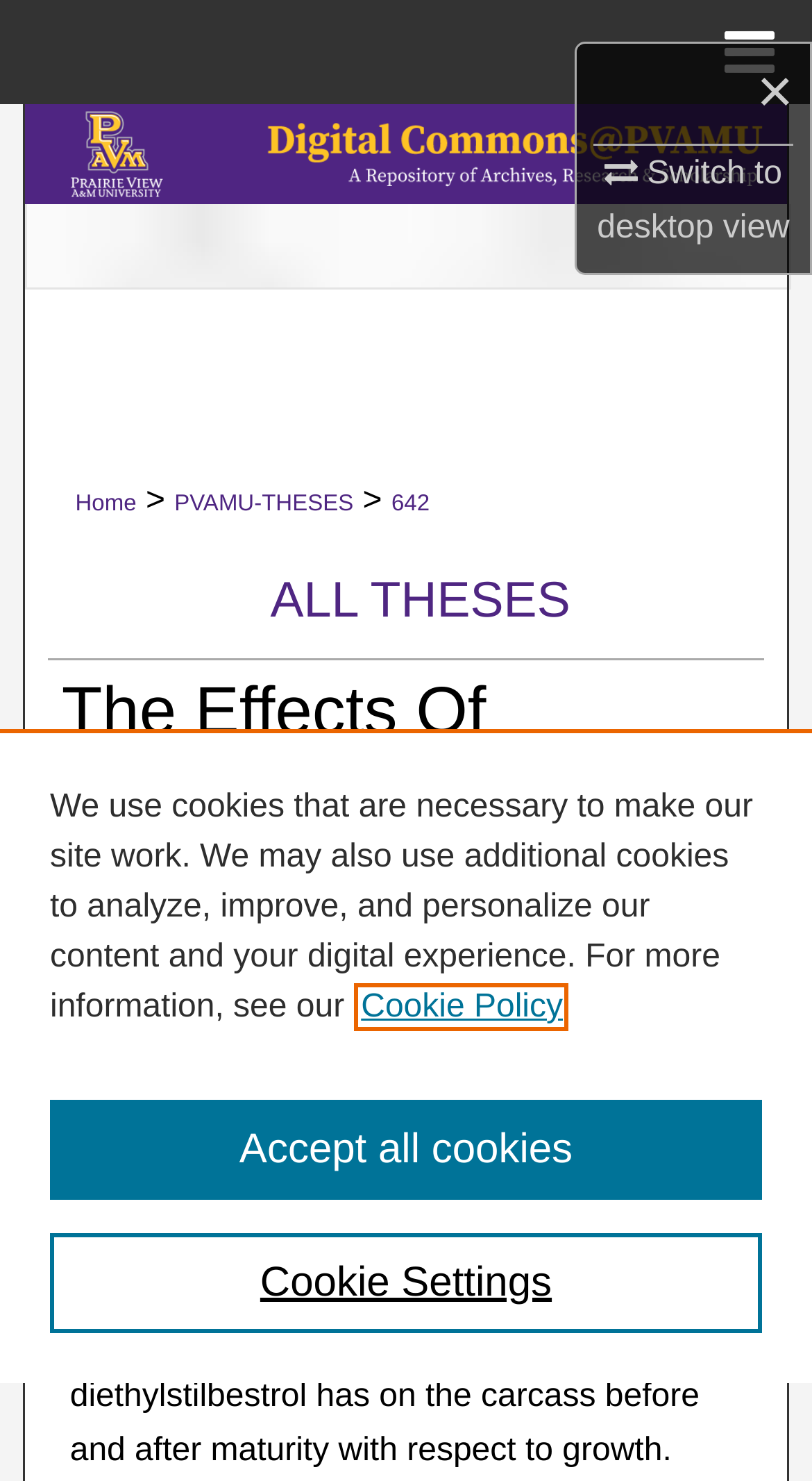Identify the first-level heading on the webpage and generate its text content.

The Effects Of Diethylstilbestrol Administration On Beef Cattle Production